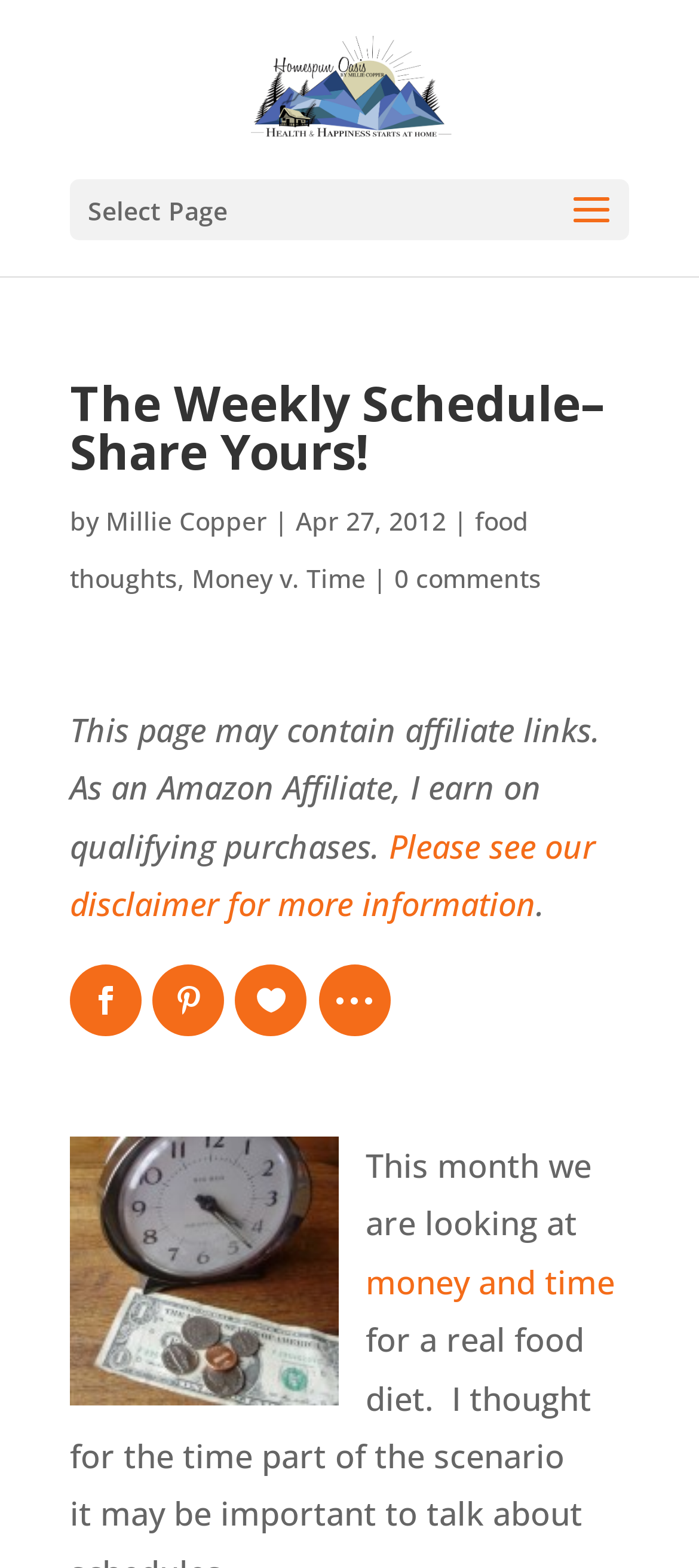Can you specify the bounding box coordinates for the region that should be clicked to fulfill this instruction: "Explore money and time".

[0.523, 0.803, 0.879, 0.831]